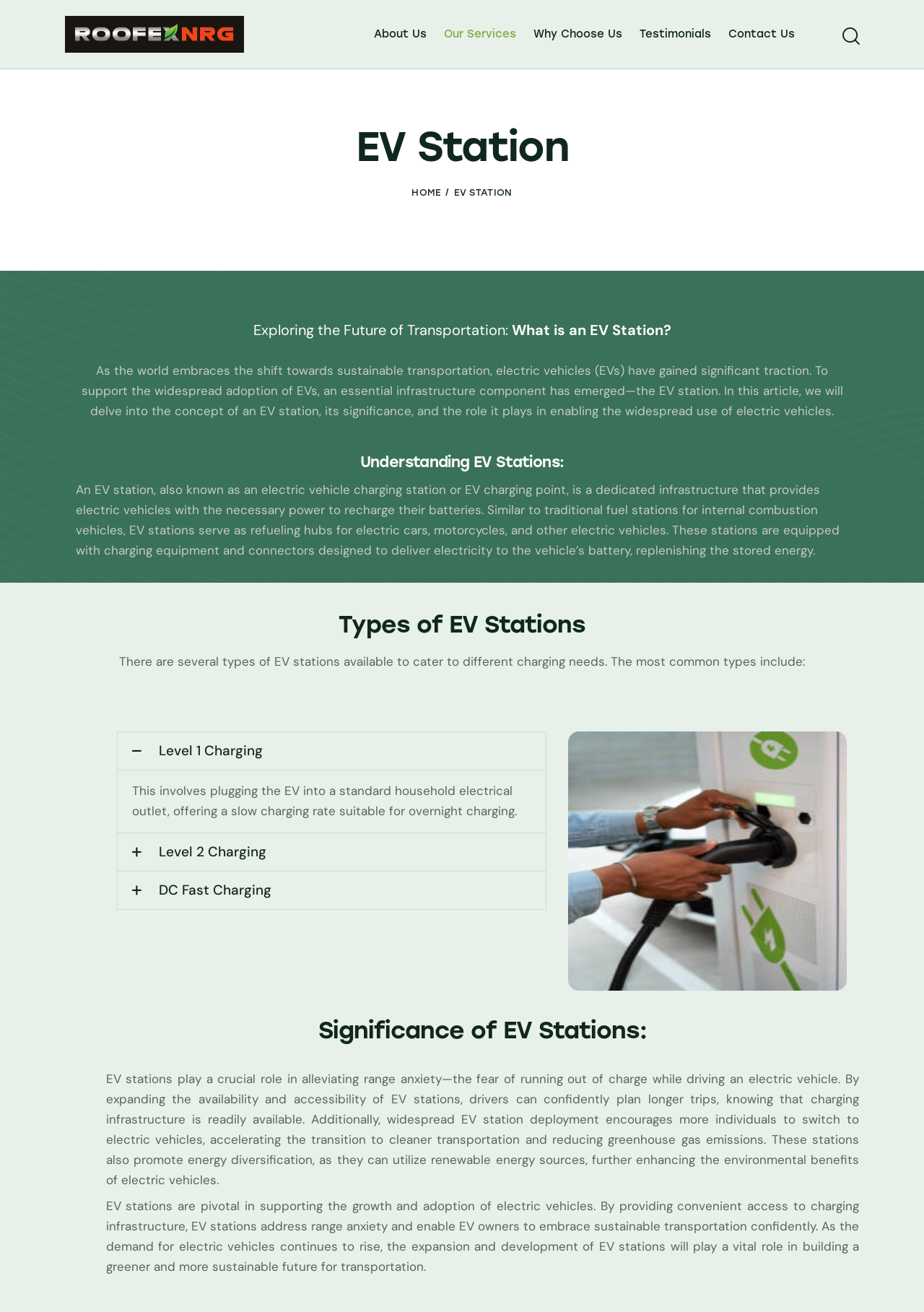Provide the bounding box coordinates of the HTML element described by the text: "Contact Us".

[0.779, 0.013, 0.869, 0.039]